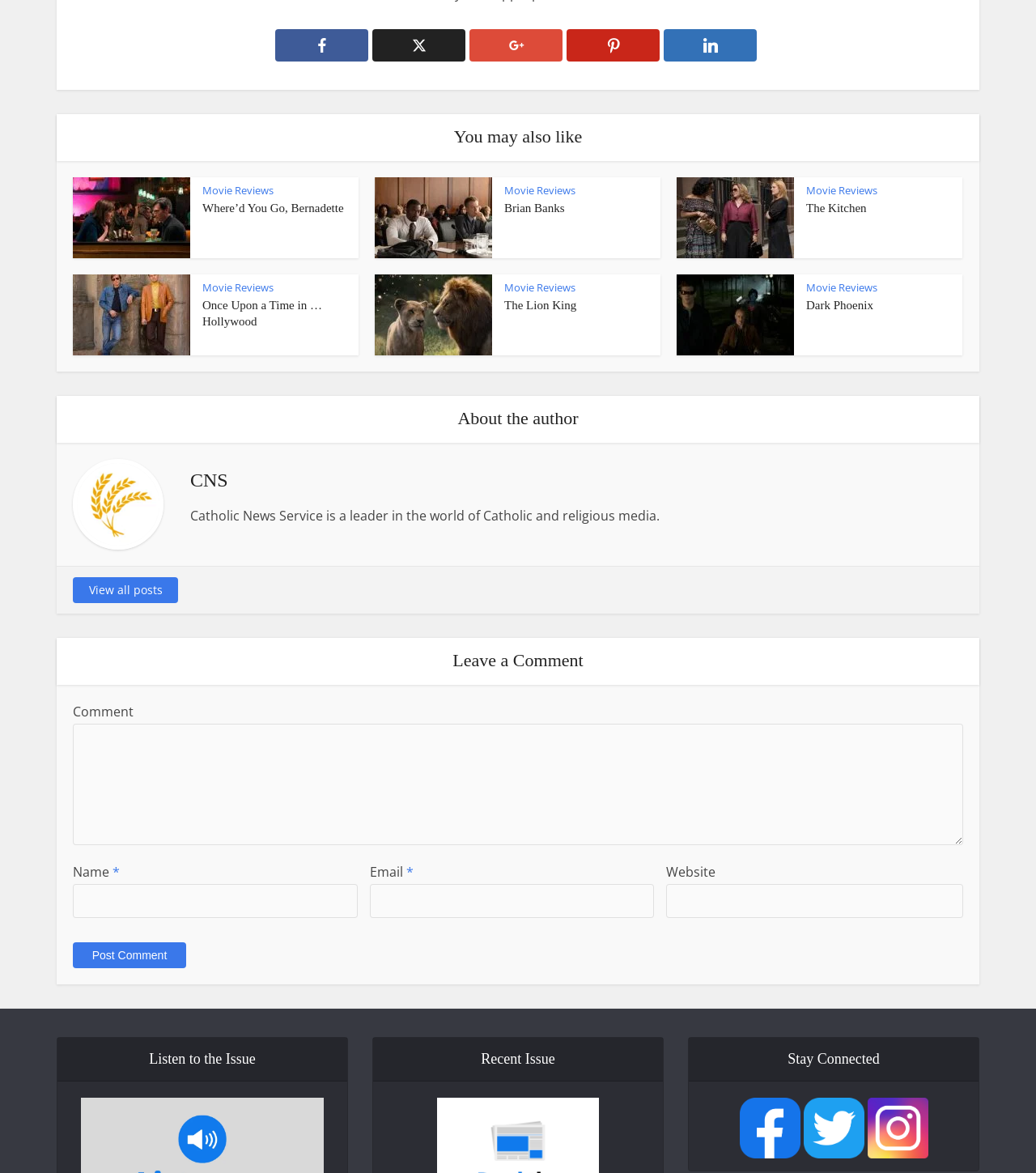Please find the bounding box coordinates in the format (top-left x, top-left y, bottom-right x, bottom-right y) for the given element description. Ensure the coordinates are floating point numbers between 0 and 1. Description: parent_node: Email * name="email"

[0.357, 0.754, 0.631, 0.783]